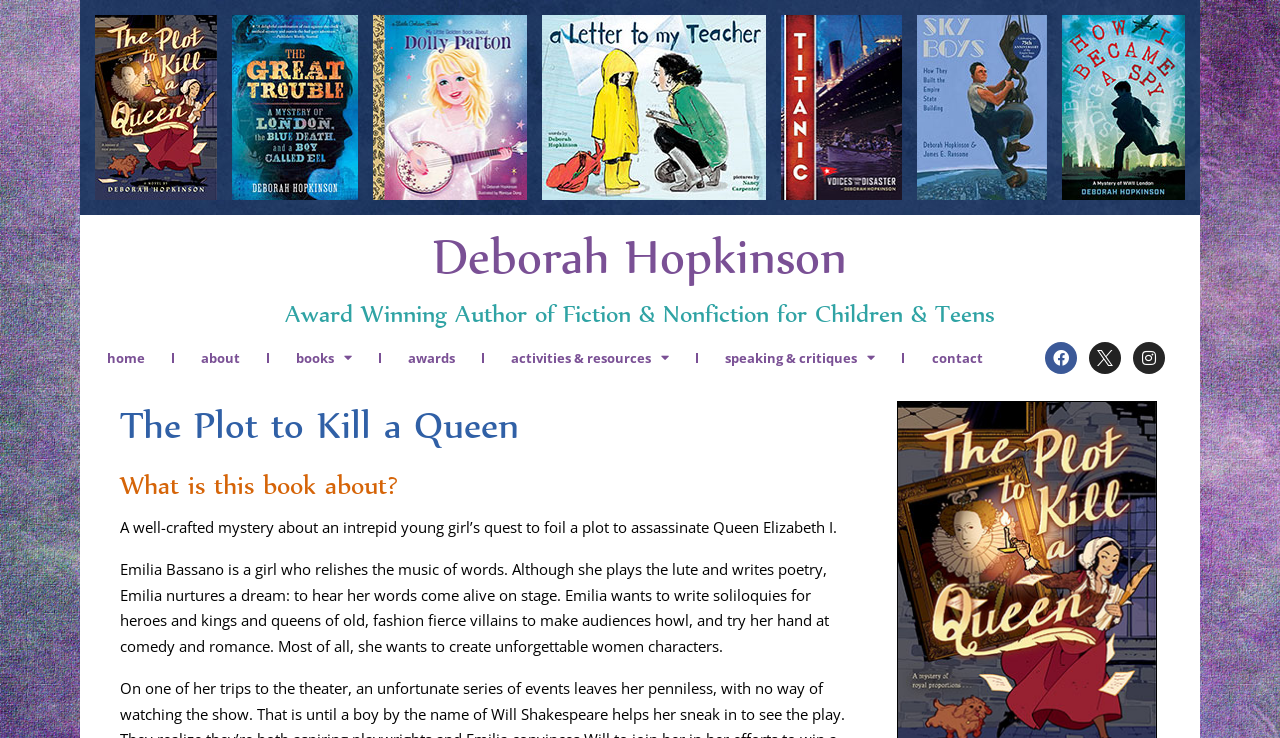Highlight the bounding box coordinates of the element you need to click to perform the following instruction: "Explore the 'books' section."

[0.21, 0.454, 0.296, 0.516]